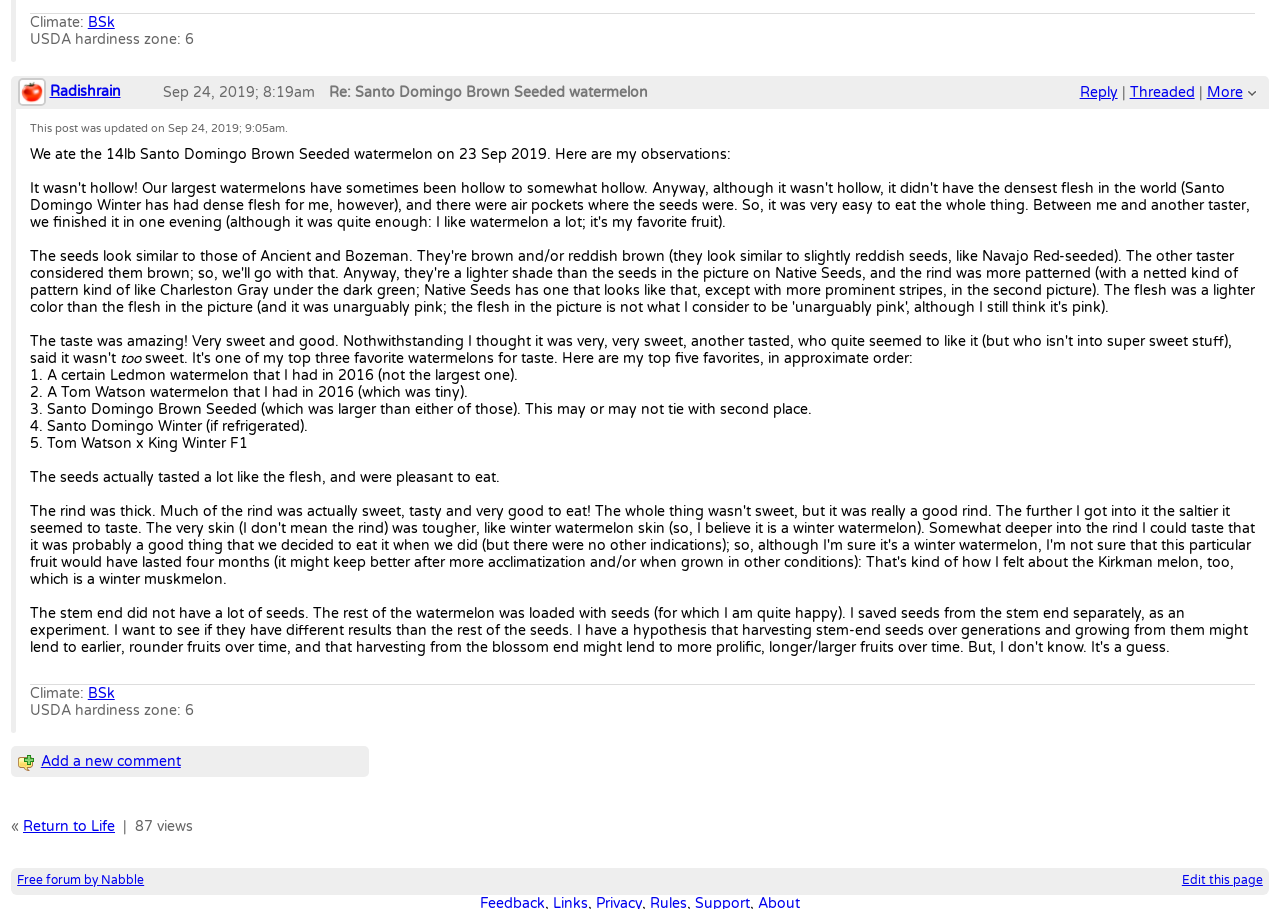Predict the bounding box of the UI element based on the description: "title="View profile of Radishrain"". The coordinates should be four float numbers between 0 and 1, formatted as [left, top, right, bottom].

[0.014, 0.081, 0.036, 0.1]